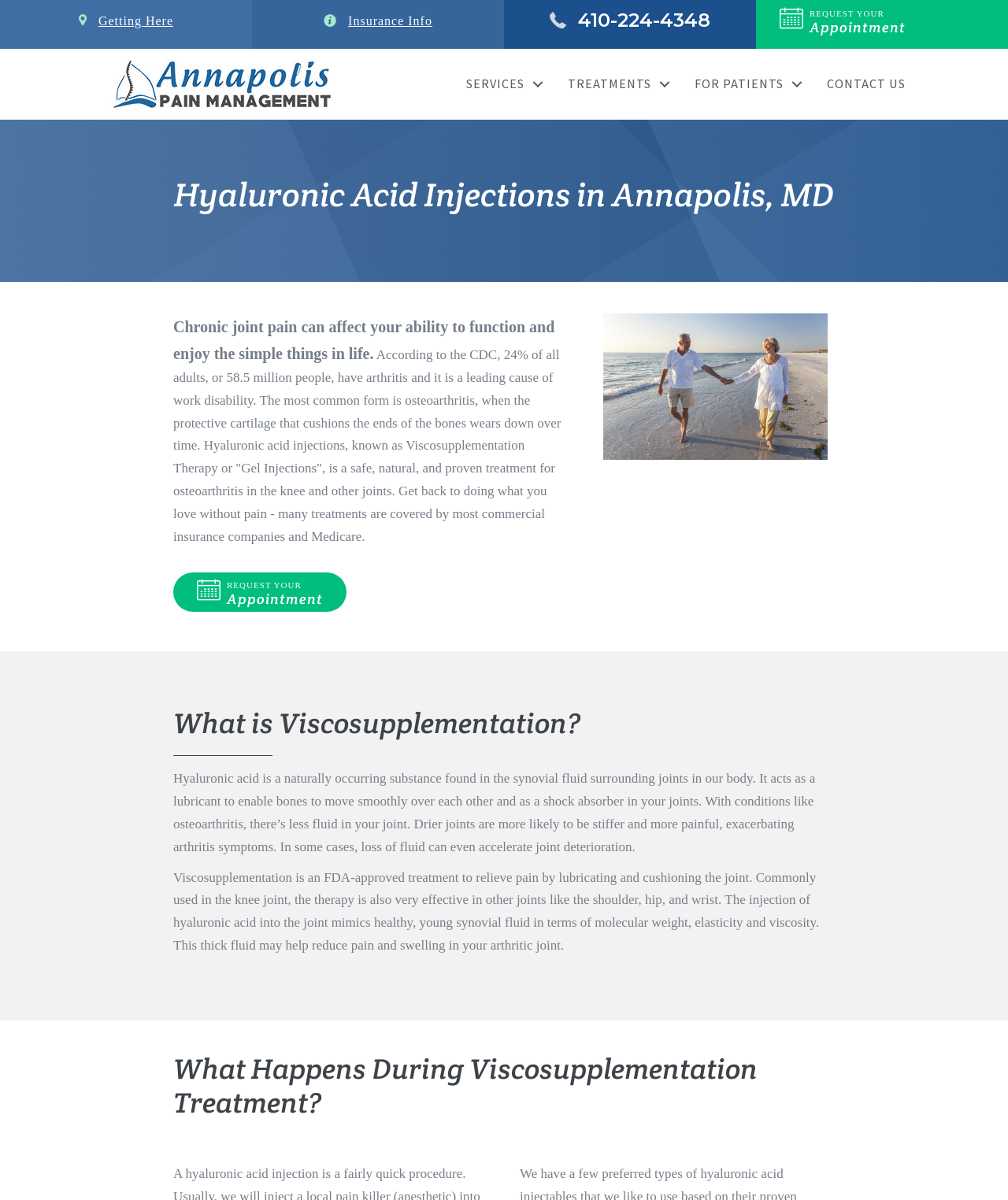Identify the bounding box coordinates for the UI element described as: "parent_node: 5 min read".

None